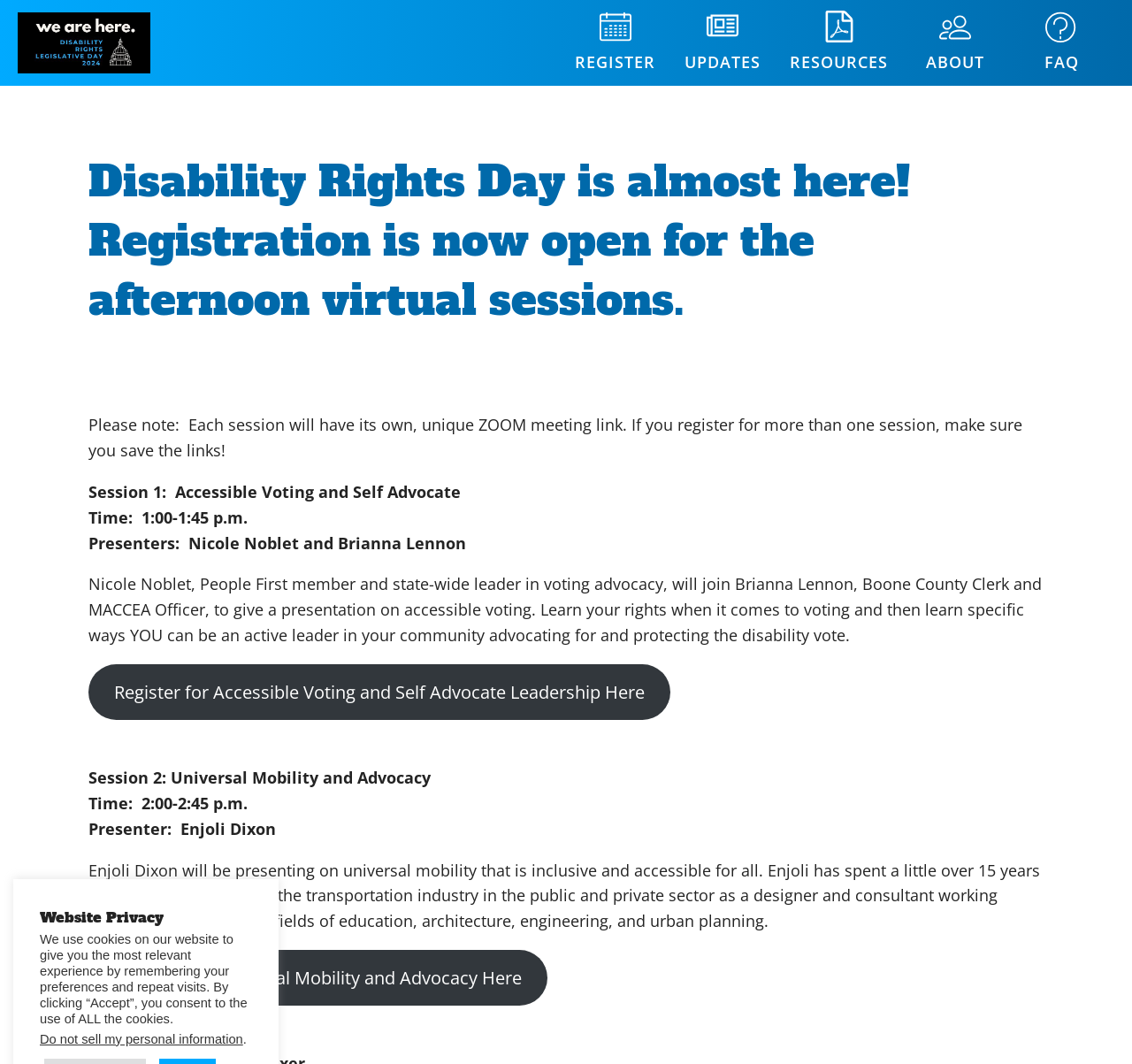Using the provided element description "About", determine the bounding box coordinates of the UI element.

[0.797, 0.0, 0.891, 0.08]